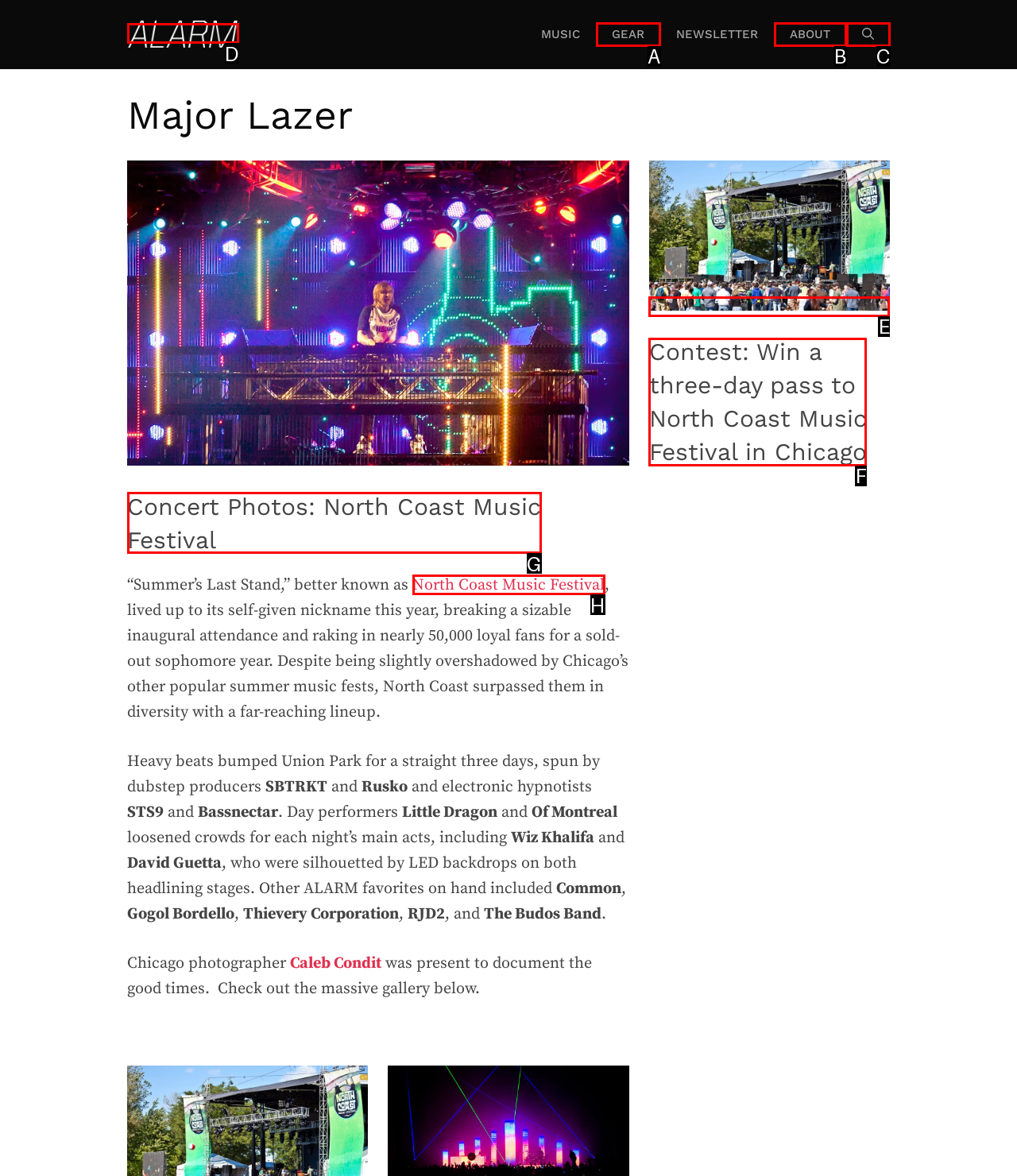Identify which HTML element aligns with the description: alt="North Coast Music Festival"
Answer using the letter of the correct choice from the options available.

E